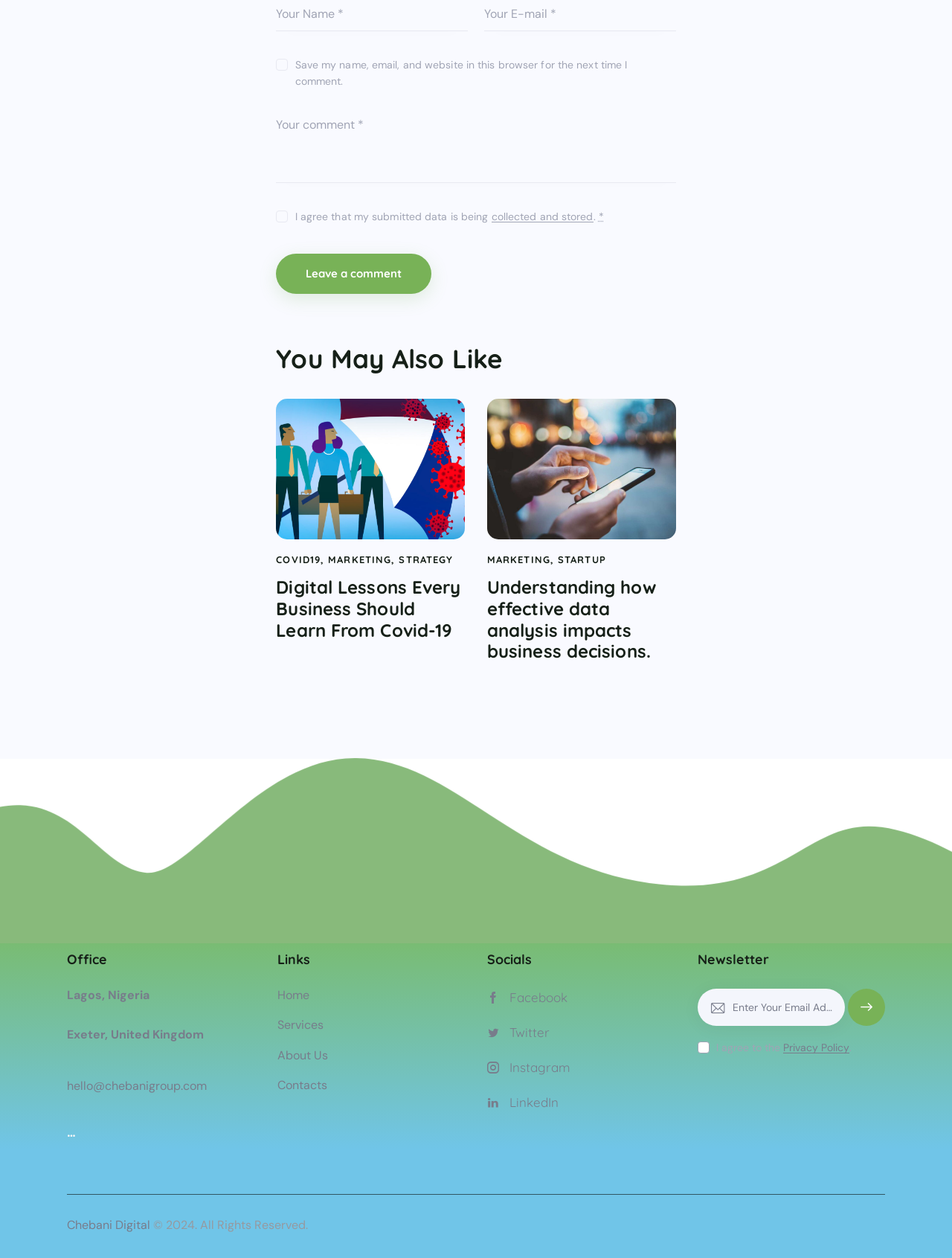What is the topic of the article below the comment section?
Using the information presented in the image, please offer a detailed response to the question.

The article below the comment section has a heading that reads 'Digital Lessons Every Business Should Learn From Covid-19'. This indicates that the topic of the article is related to digital lessons and COVID-19.